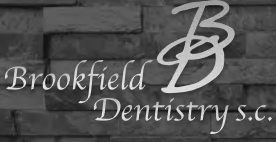Please provide a comprehensive response to the question based on the details in the image: What does 's.c.' in the logo imply?

The inclusion of 's.c.' in the logo suggests a legal designation, hinting at the clinic's recognized status, which is likely a corporation or a professional corporation.